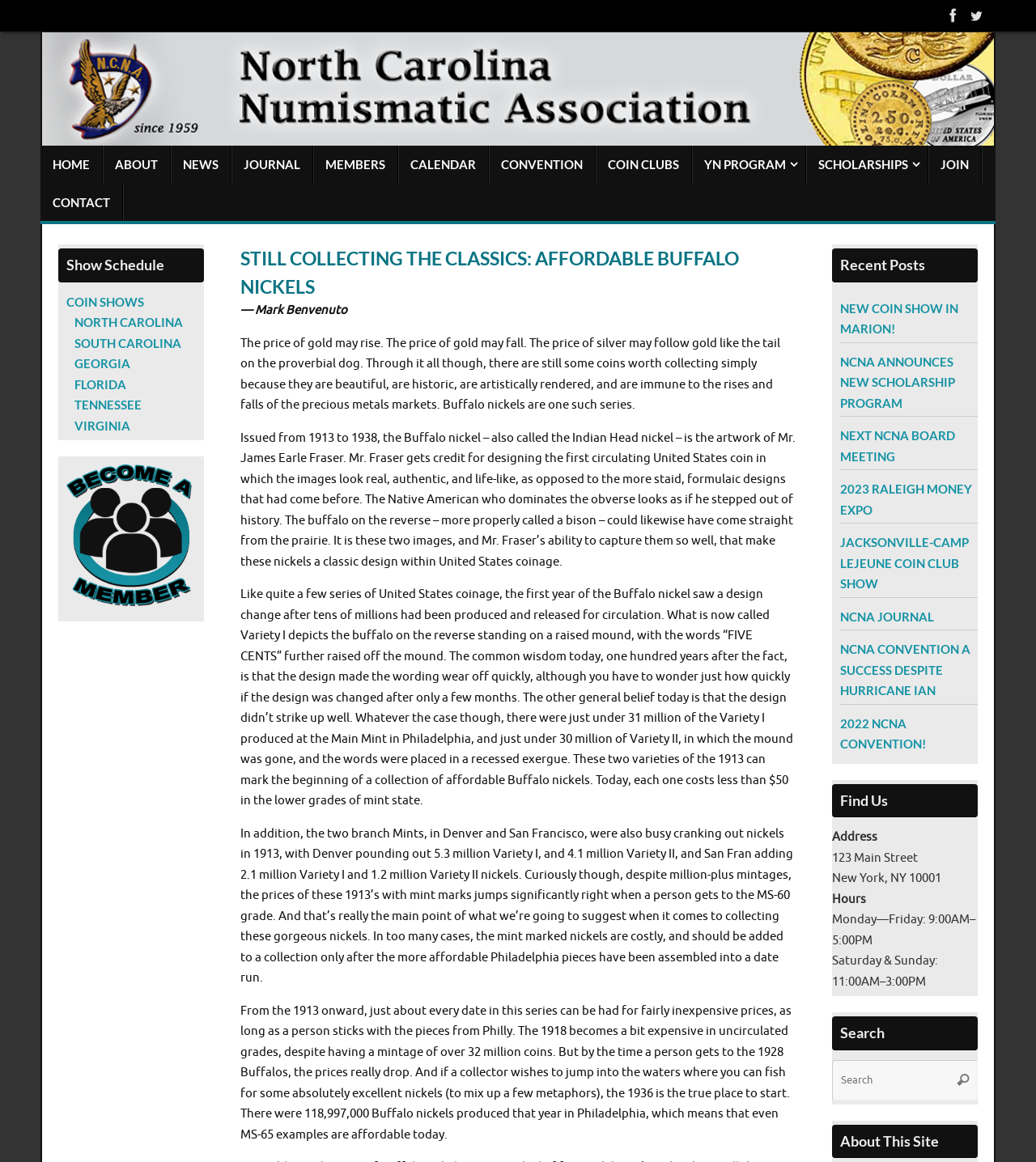Locate the bounding box coordinates of the UI element described by: "2022 NCNA Convention!". Provide the coordinates as four float numbers between 0 and 1, formatted as [left, top, right, bottom].

[0.811, 0.616, 0.894, 0.646]